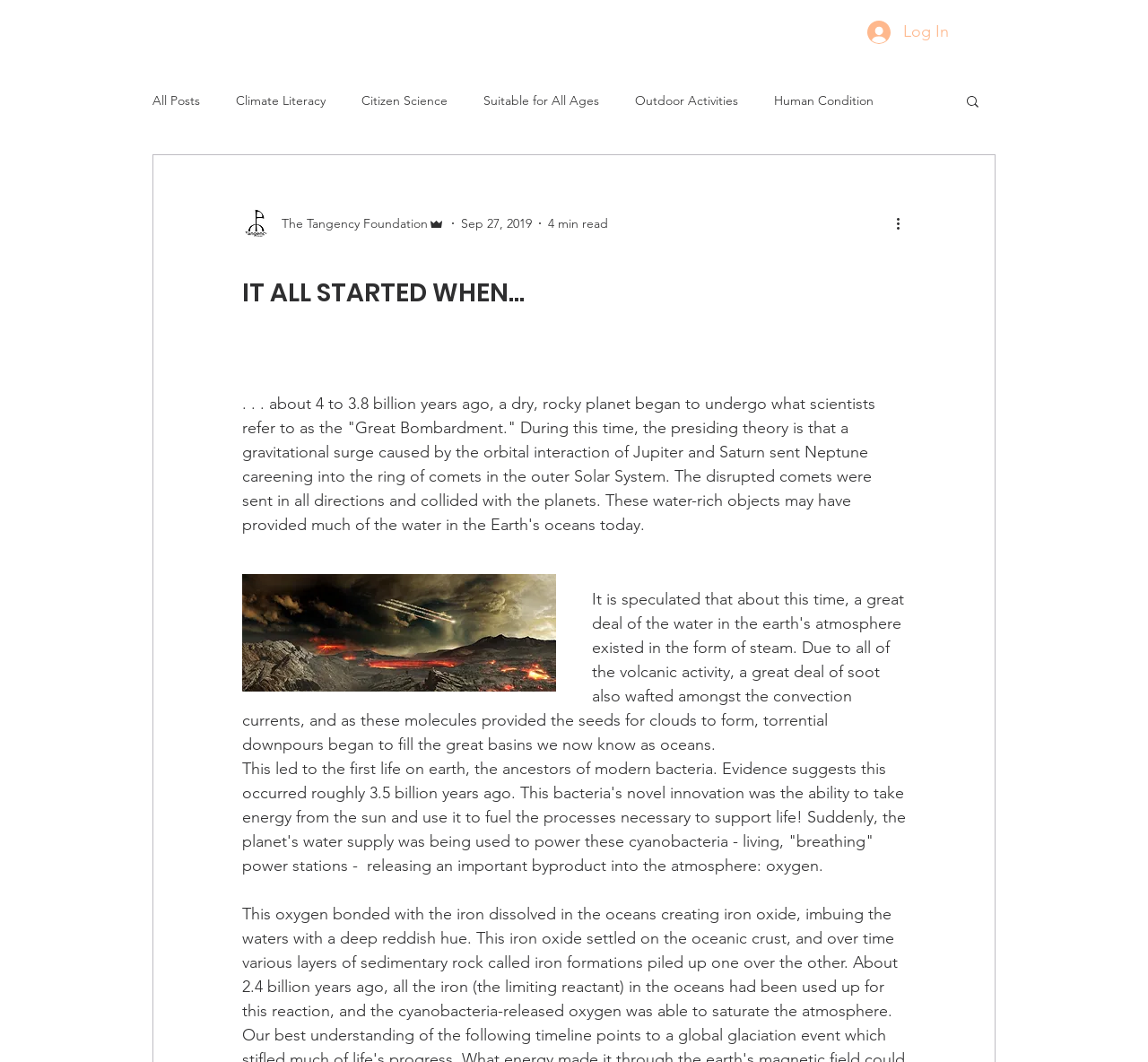Identify the bounding box coordinates of the element that should be clicked to fulfill this task: "Read more about 'Climate Literacy'". The coordinates should be provided as four float numbers between 0 and 1, i.e., [left, top, right, bottom].

[0.205, 0.087, 0.284, 0.102]